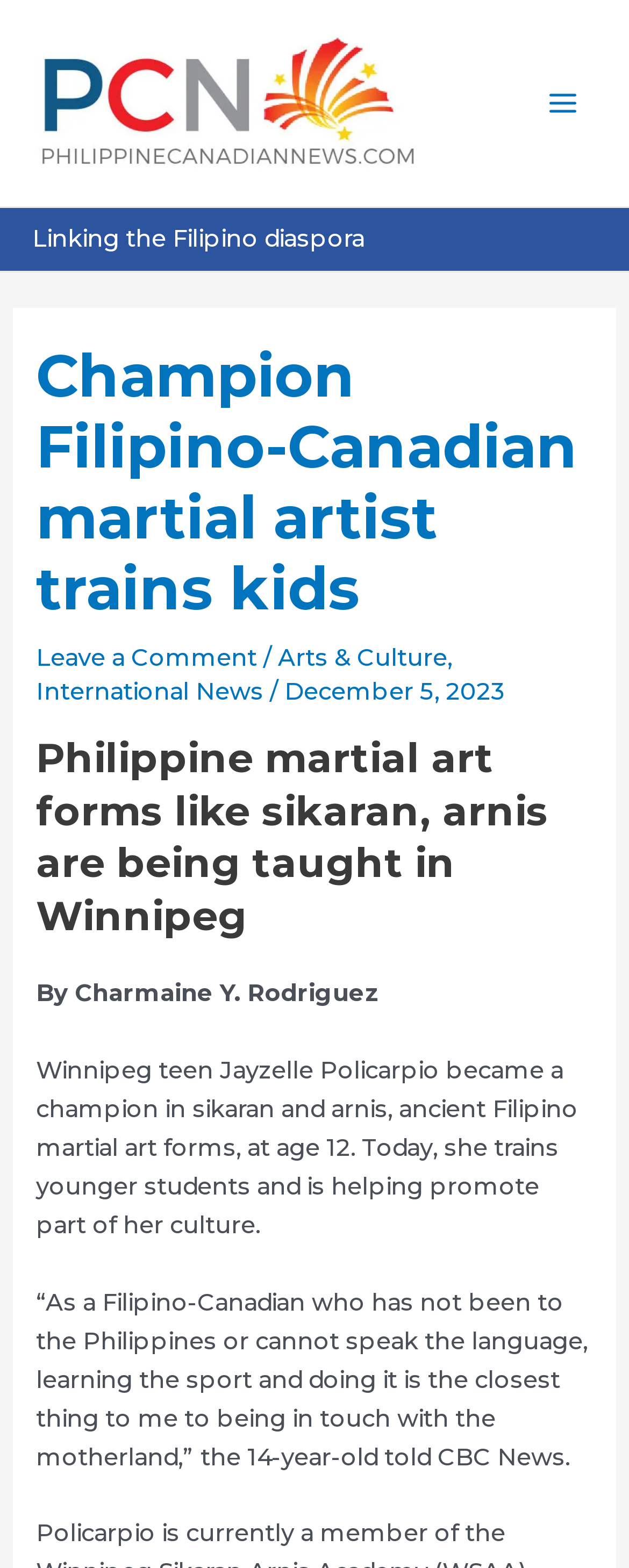What is the name of the news organization Jayzelle Policarpio was interviewed by?
Please provide a comprehensive answer based on the visual information in the image.

The text quotes Jayzelle Policarpio, and the quote is attributed to CBC News, indicating that she was interviewed by this news organization.